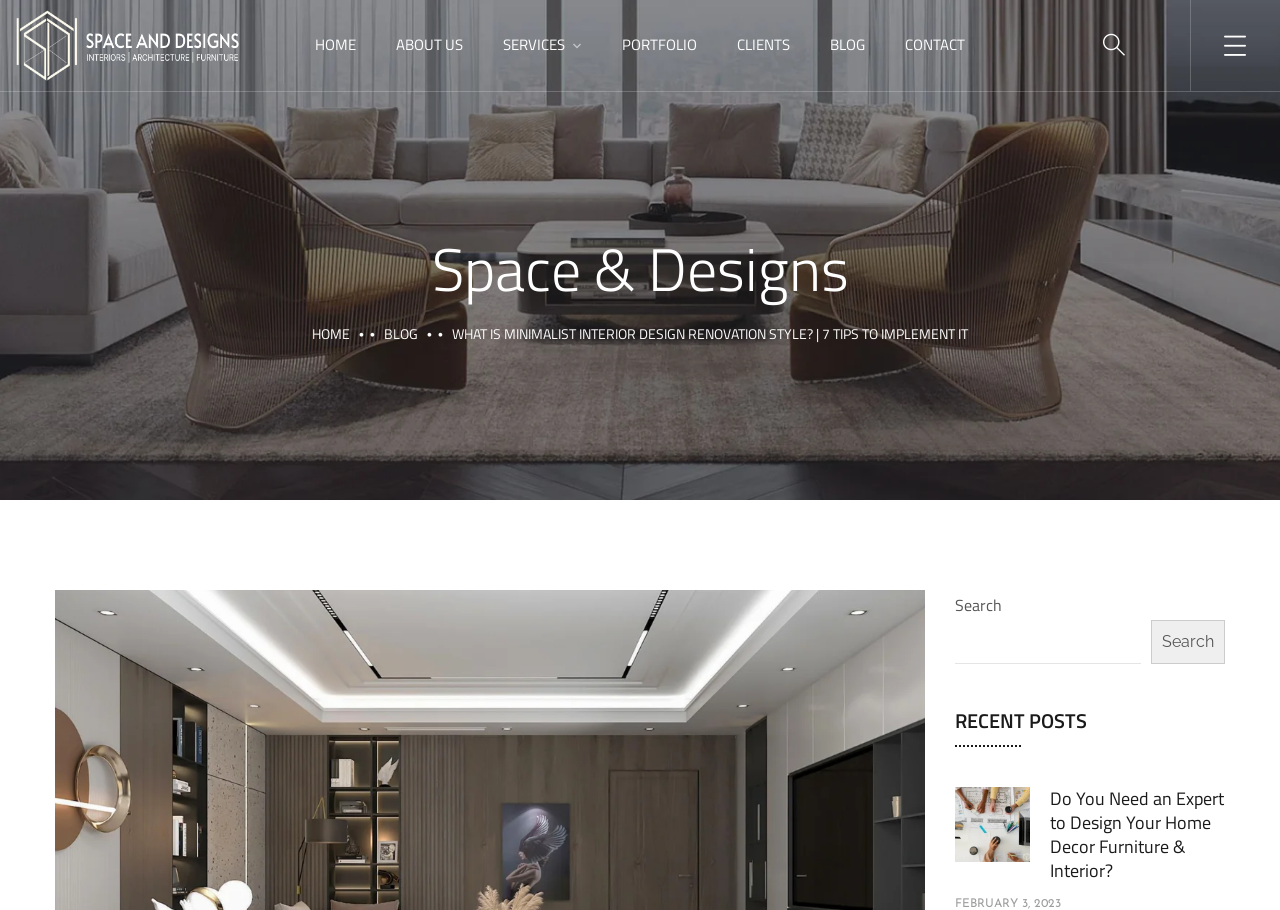Answer the question in one word or a short phrase:
What is the text of the second heading?

RECENT POSTS